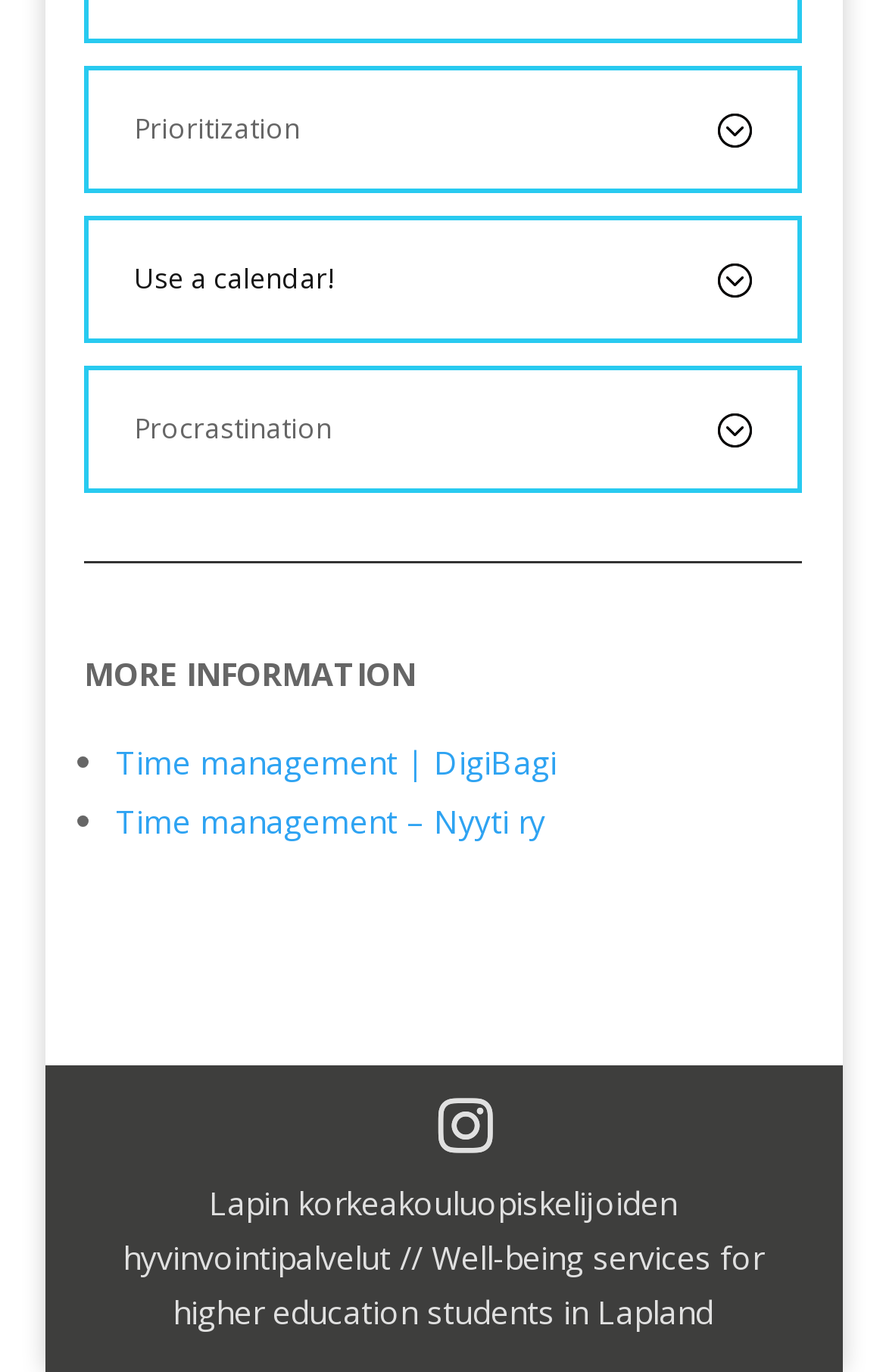How many StaticText elements are there on the webpage?
Refer to the screenshot and answer in one word or phrase.

3